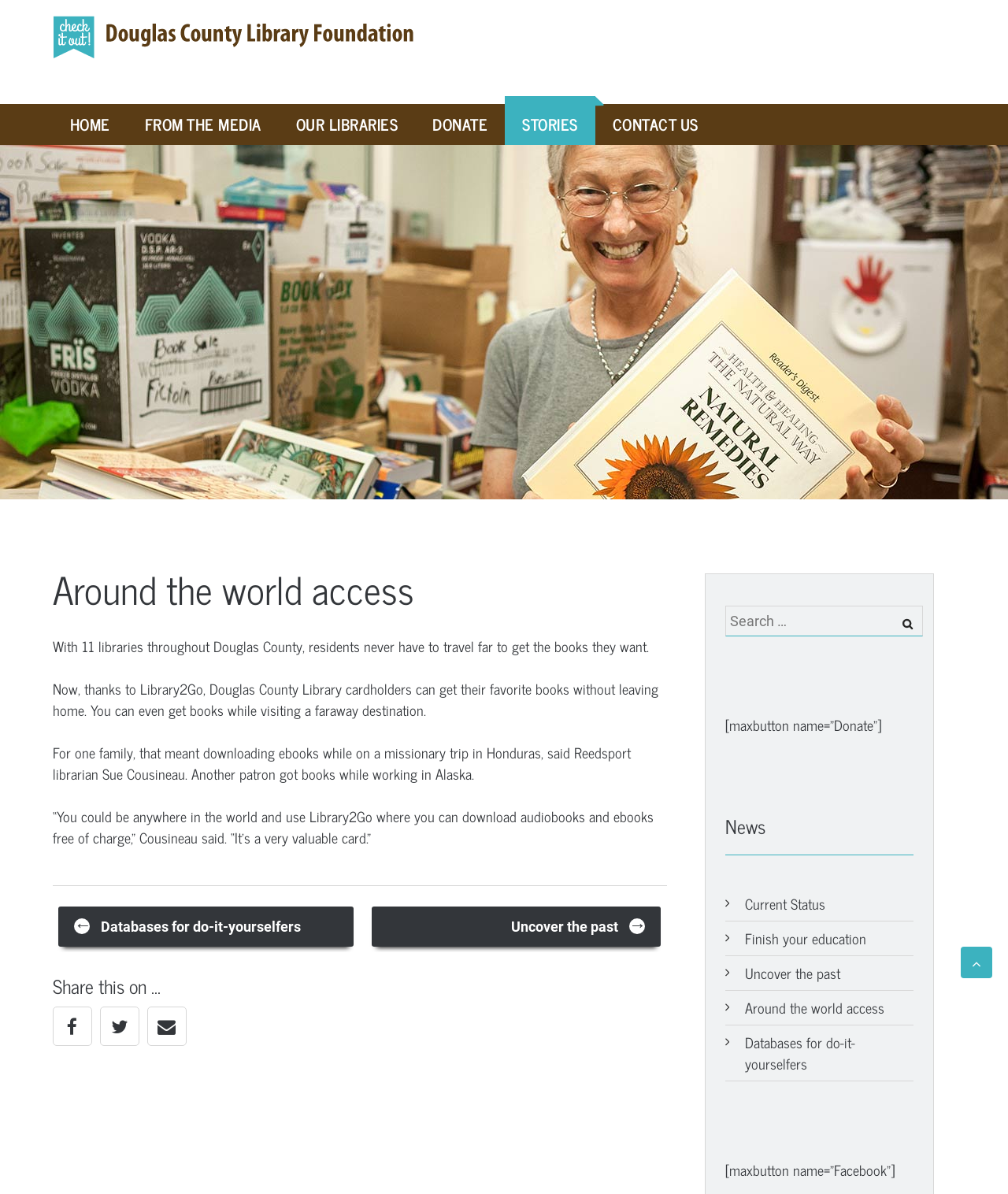Determine the bounding box for the UI element as described: "stories". The coordinates should be represented as four float numbers between 0 and 1, formatted as [left, top, right, bottom].

[0.501, 0.087, 0.59, 0.122]